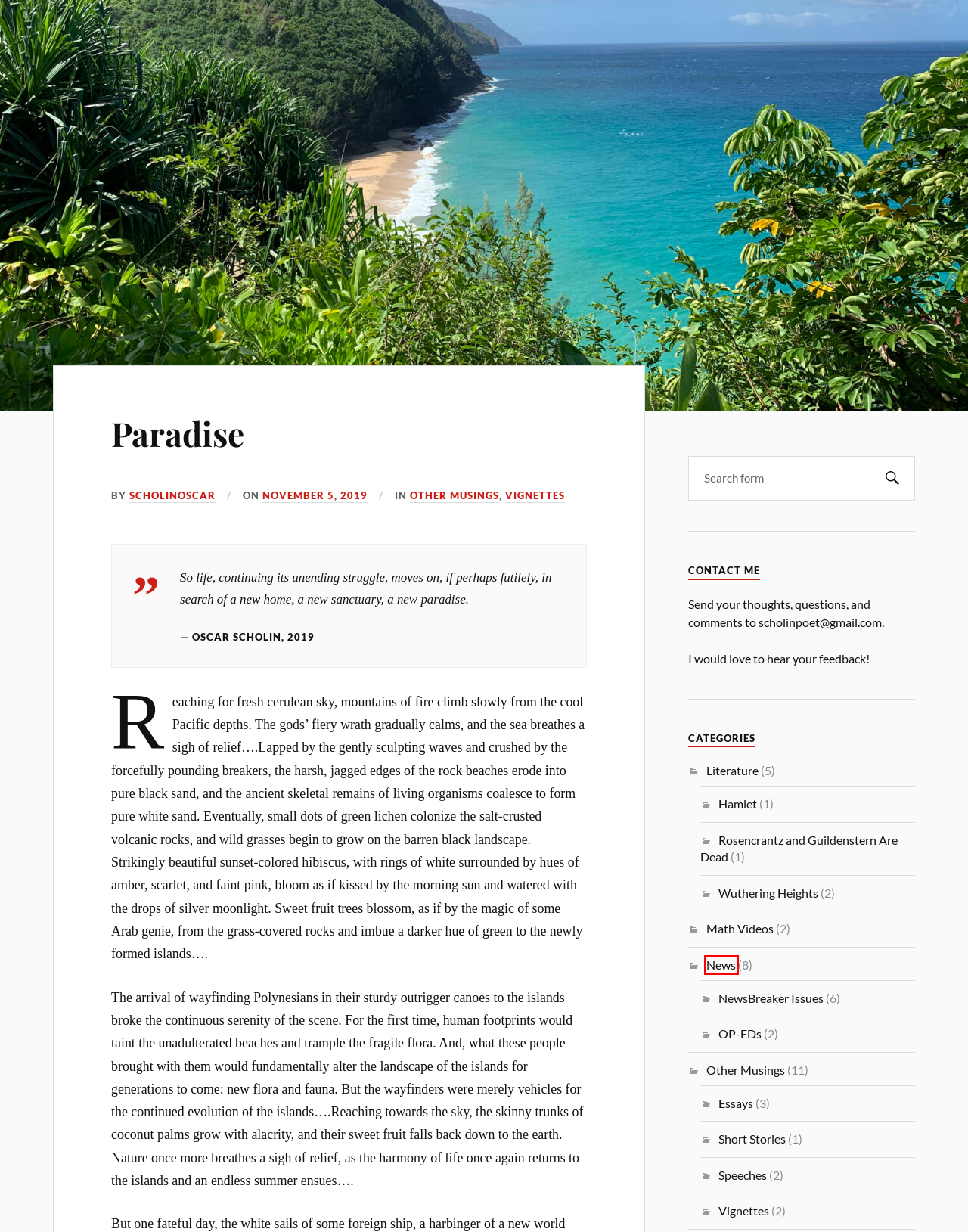You have a screenshot of a webpage with a red bounding box around an element. Choose the best matching webpage description that would appear after clicking the highlighted element. Here are the candidates:
A. Short Stories Archives - Oscar Scholin Poetry
B. Rosencrantz and Guildenstern Are Dead Archives - Oscar Scholin Poetry
C. Hamlet Archives - Oscar Scholin Poetry
D. Vignettes Archives - Oscar Scholin Poetry
E. Wuthering Heights Archives - Oscar Scholin Poetry
F. Speeches Archives - Oscar Scholin Poetry
G. Math Videos Archives - Oscar Scholin Poetry
H. News Archives - Oscar Scholin Poetry

H